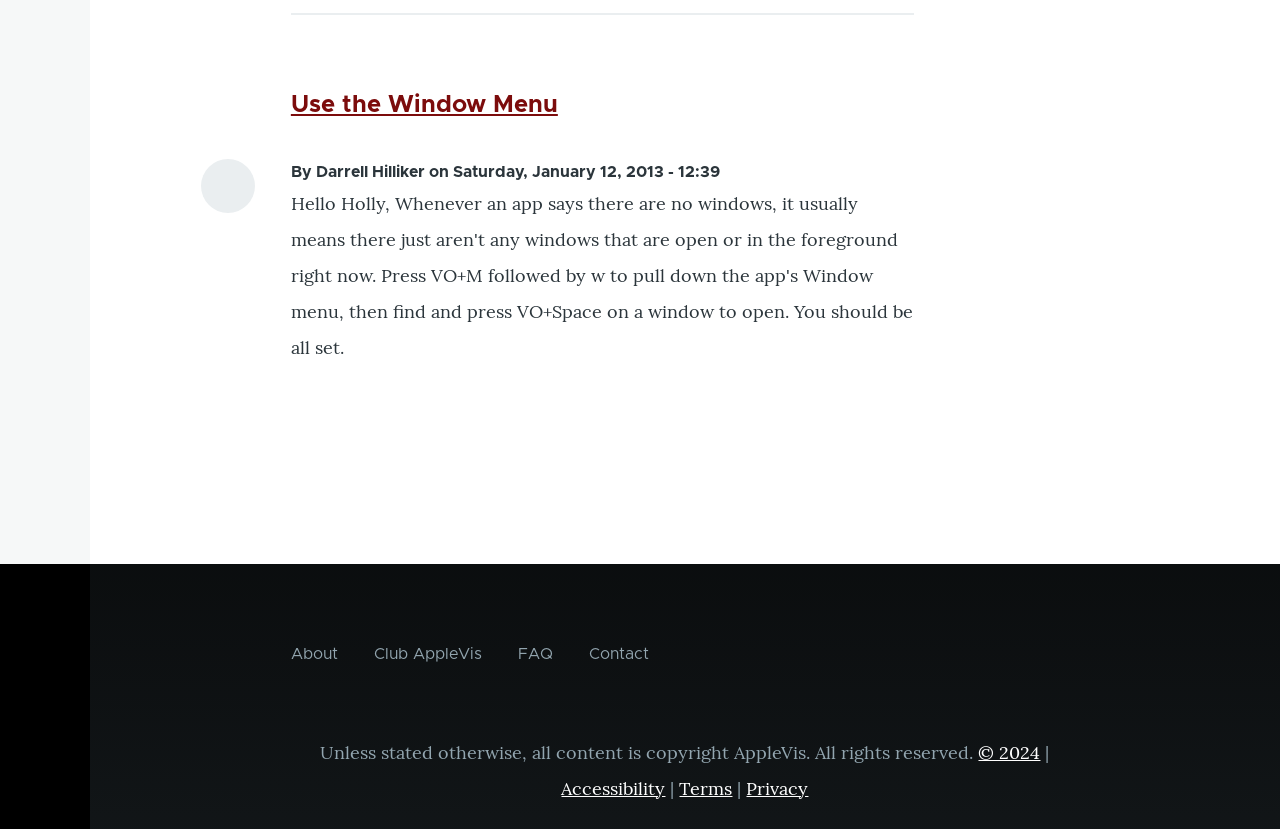Give a one-word or short-phrase answer to the following question: 
Who is the author of the article?

Darrell Hilliker